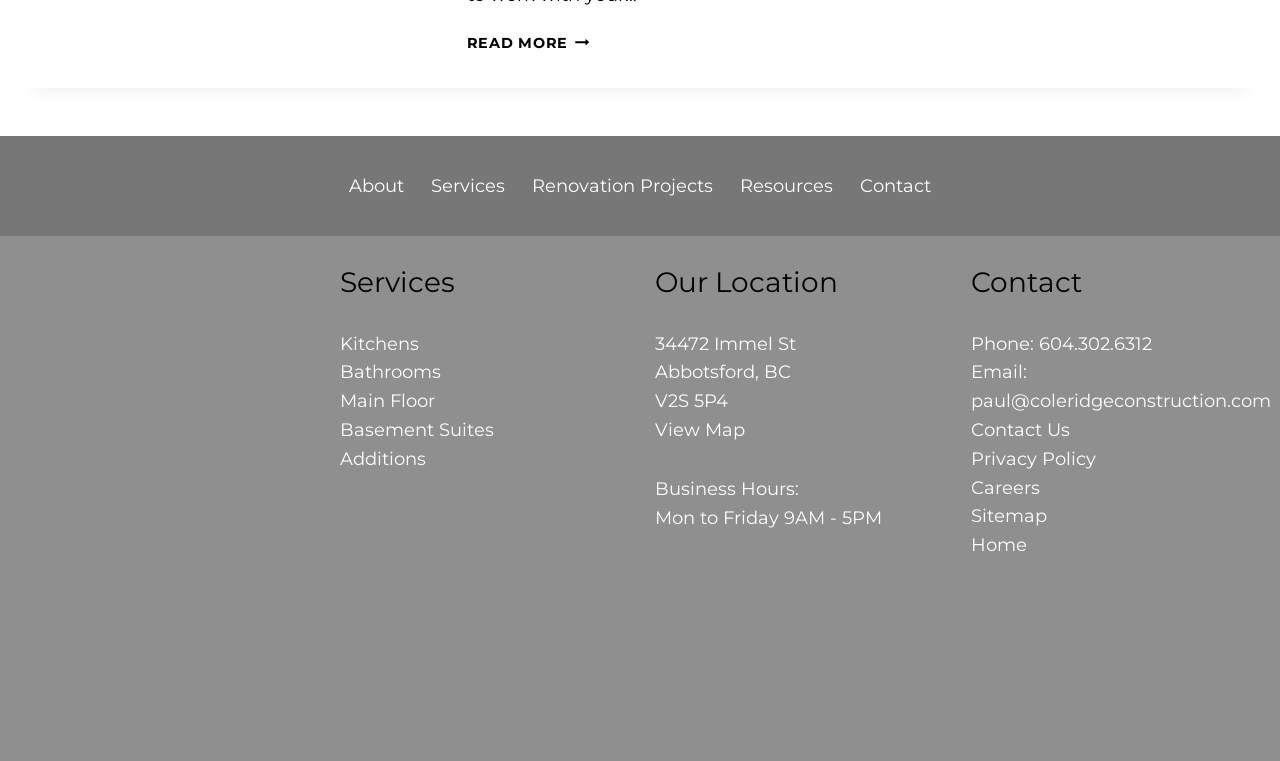What are the business hours?
With the help of the image, please provide a detailed response to the question.

I found the business hours by looking at the 'Our Location' section, where it lists the days and hours of operation.